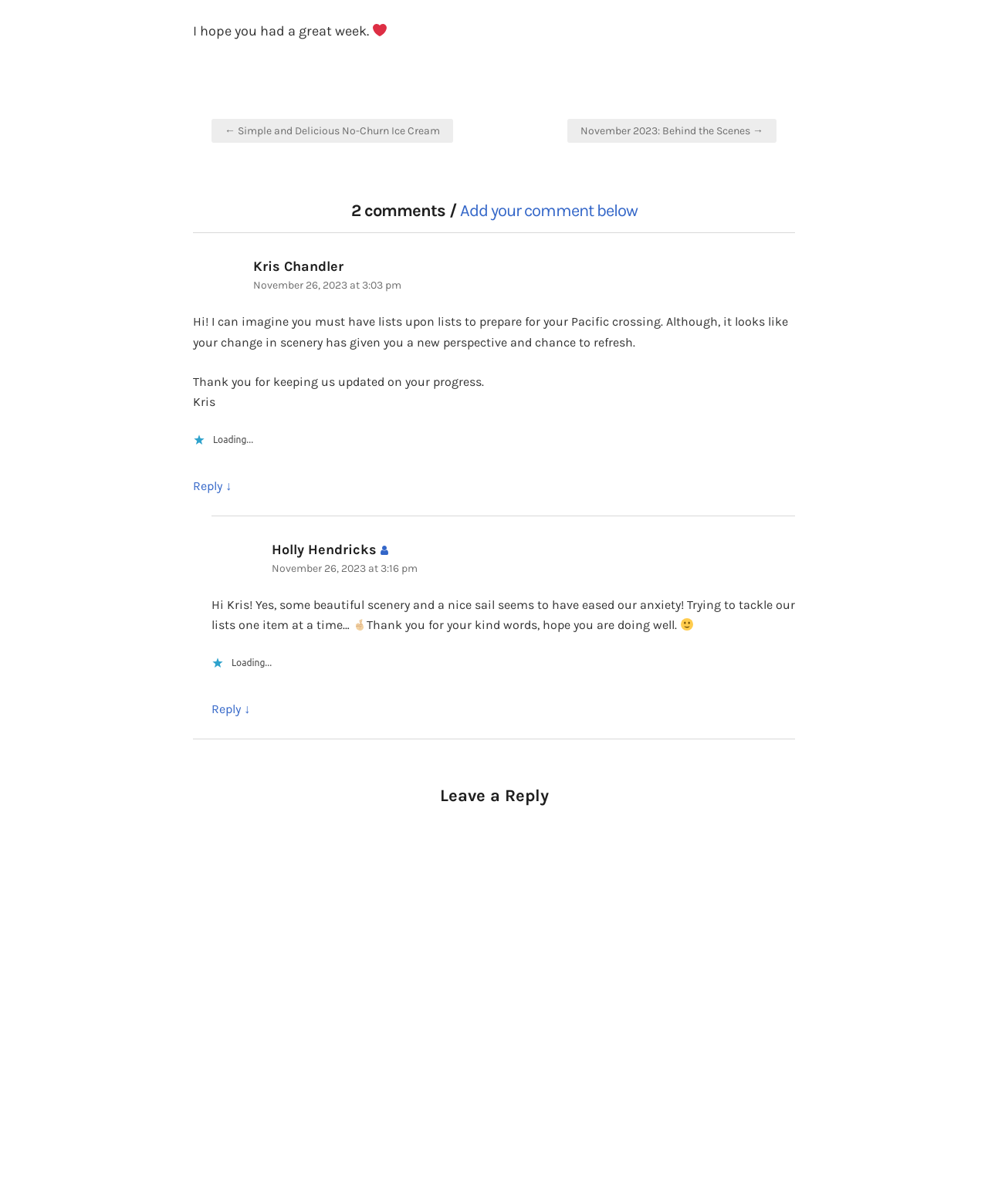Locate the bounding box coordinates of the clickable part needed for the task: "Click on the 'Reply to Kris Chandler' link".

[0.195, 0.395, 0.234, 0.413]